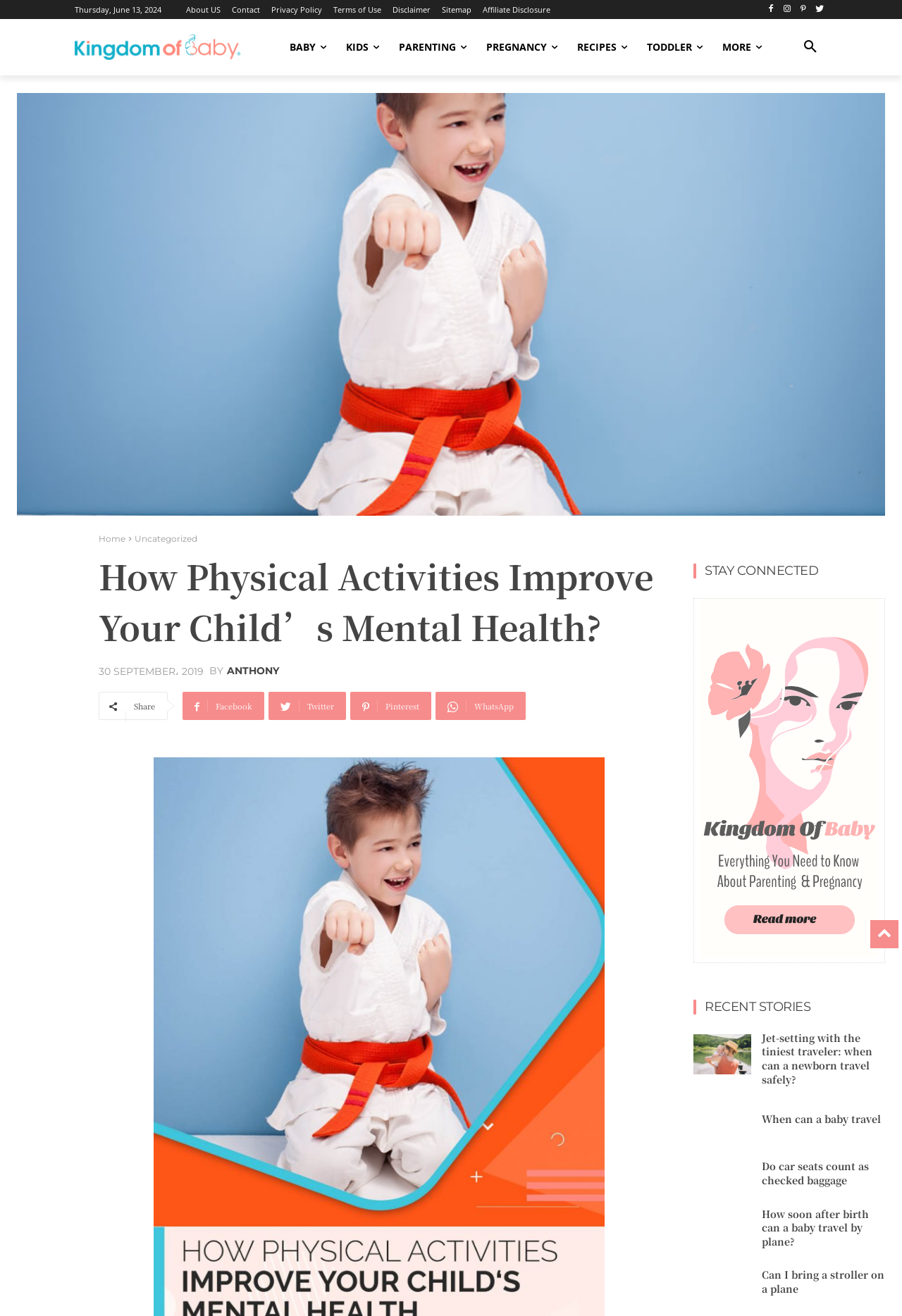Could you indicate the bounding box coordinates of the region to click in order to complete this instruction: "Click the 'About US' link".

[0.206, 0.004, 0.245, 0.01]